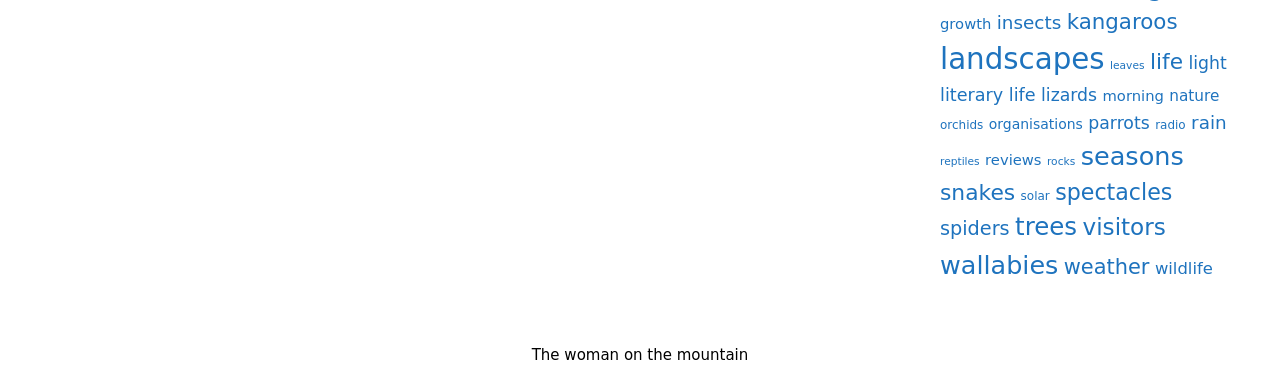Please give the bounding box coordinates of the area that should be clicked to fulfill the following instruction: "read about the woman on the mountain". The coordinates should be in the format of four float numbers from 0 to 1, i.e., [left, top, right, bottom].

[0.415, 0.895, 0.585, 0.941]